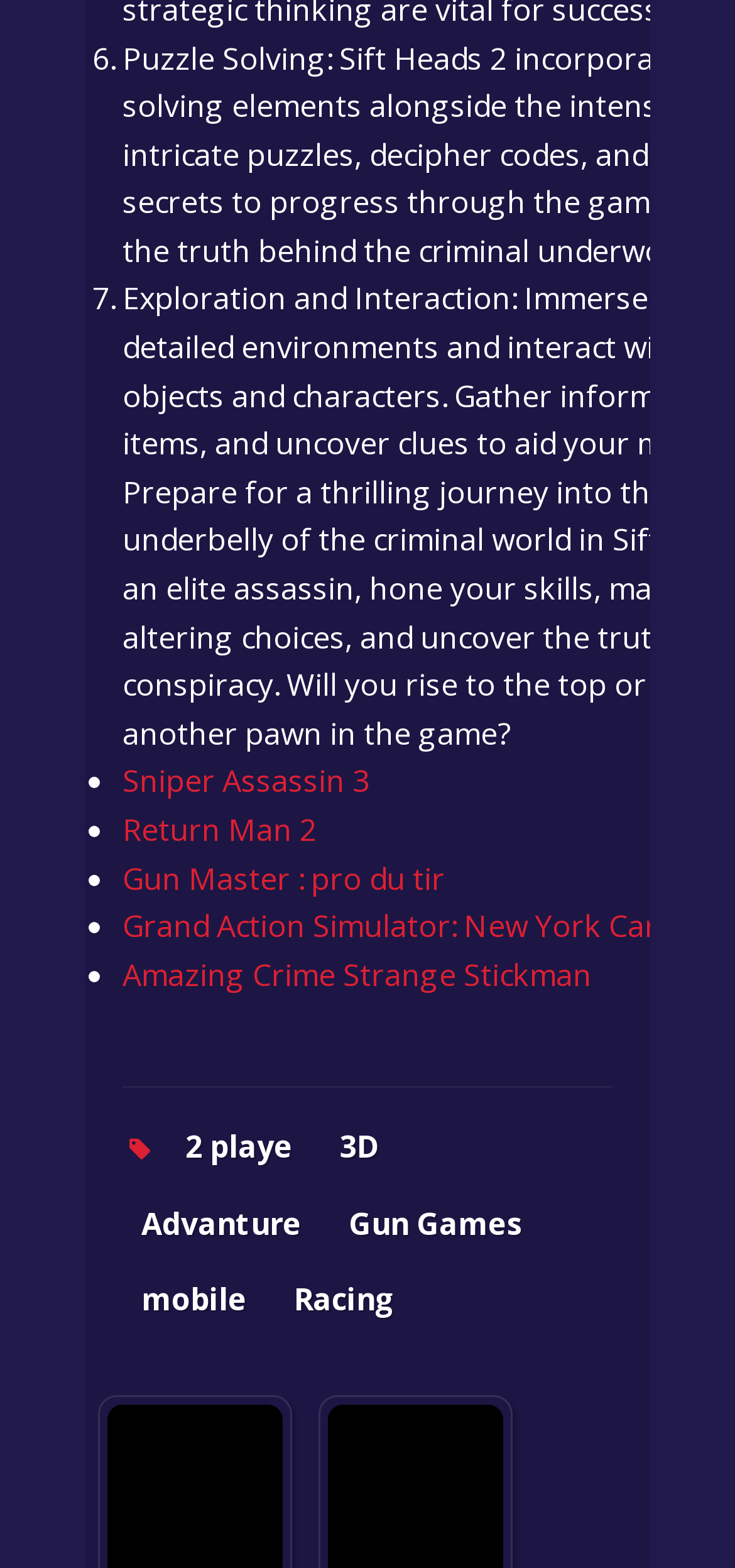Give a short answer to this question using one word or a phrase:
What is the last category listed?

Racing